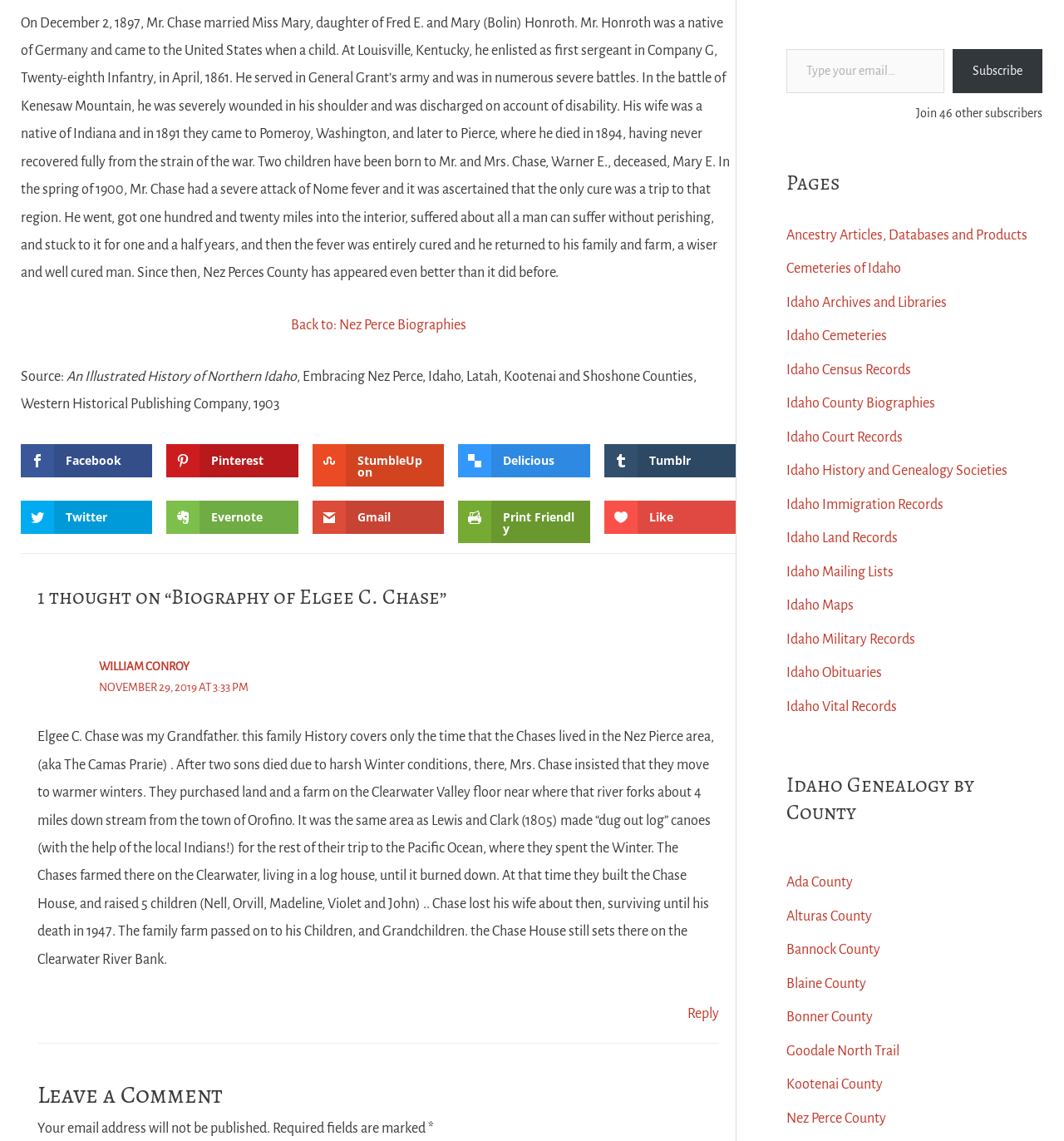Provide the bounding box coordinates for the specified HTML element described in this description: "Ancestry Articles, Databases and Products". The coordinates should be four float numbers ranging from 0 to 1, in the format [left, top, right, bottom].

[0.739, 0.199, 0.966, 0.213]